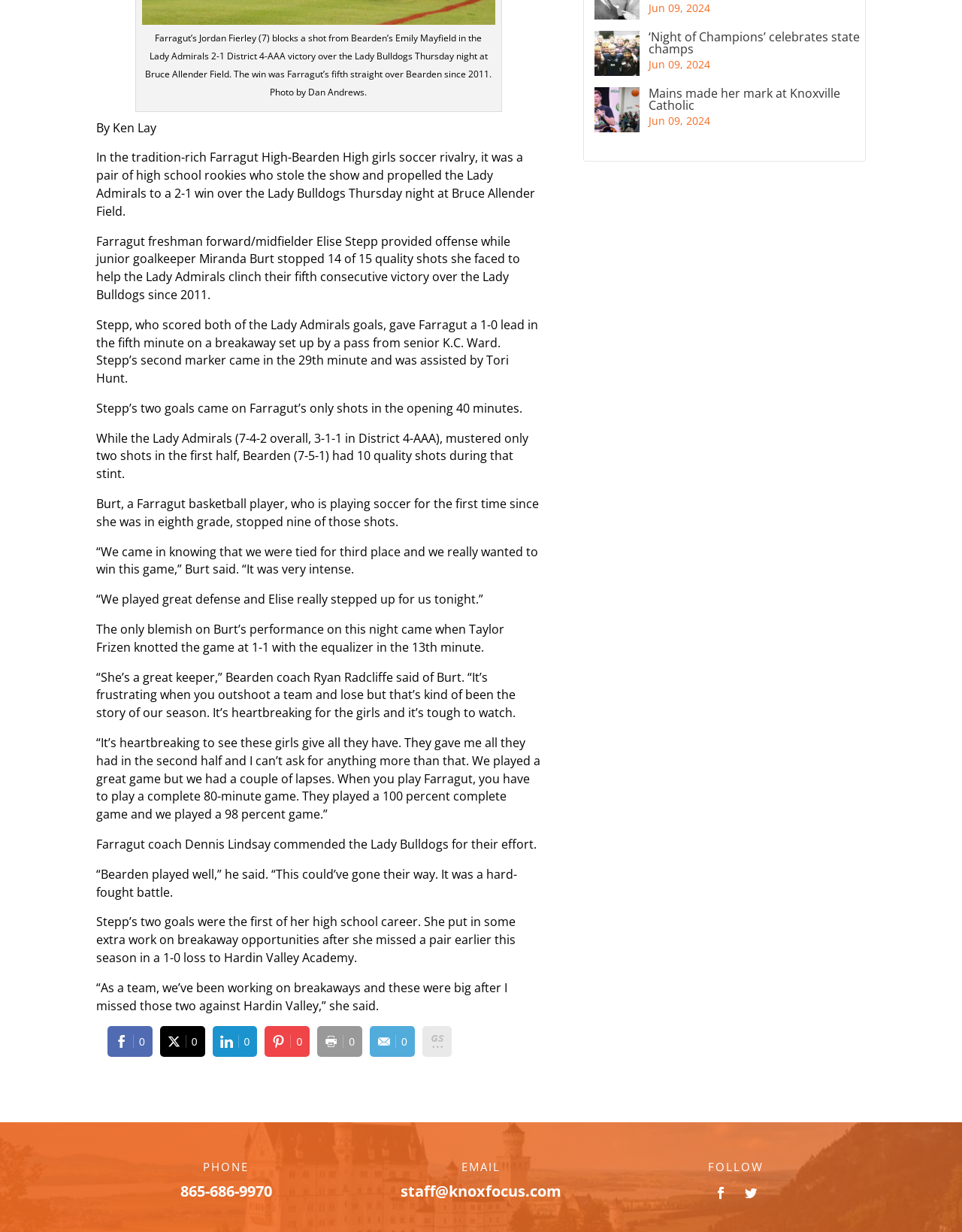Based on the element description "0", predict the bounding box coordinates of the UI element.

[0.112, 0.833, 0.158, 0.858]